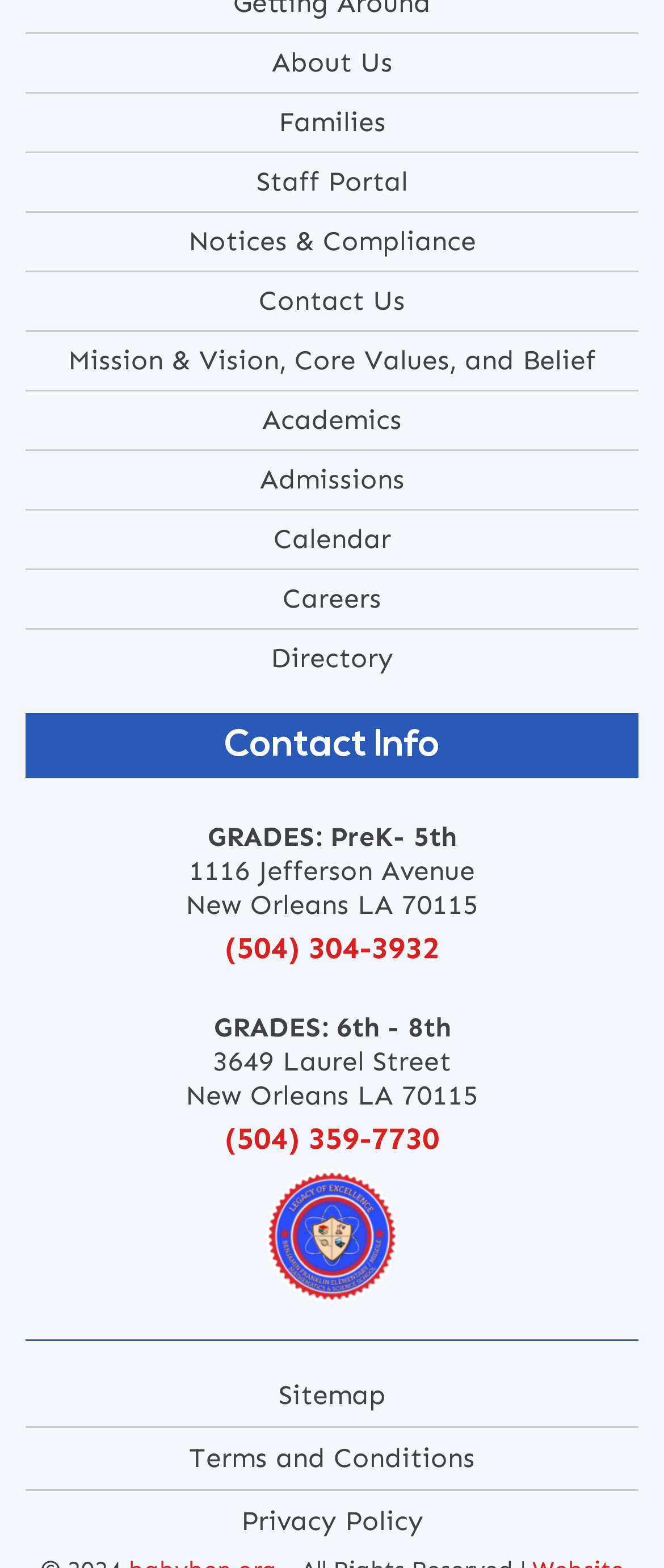What grades does the school offer?
Based on the visual information, provide a detailed and comprehensive answer.

I found the text 'GRADES: PreK- 5th' and 'GRADES: 6th - 8th' on the webpage, which indicates that the school offers grades from PreK to 8th.